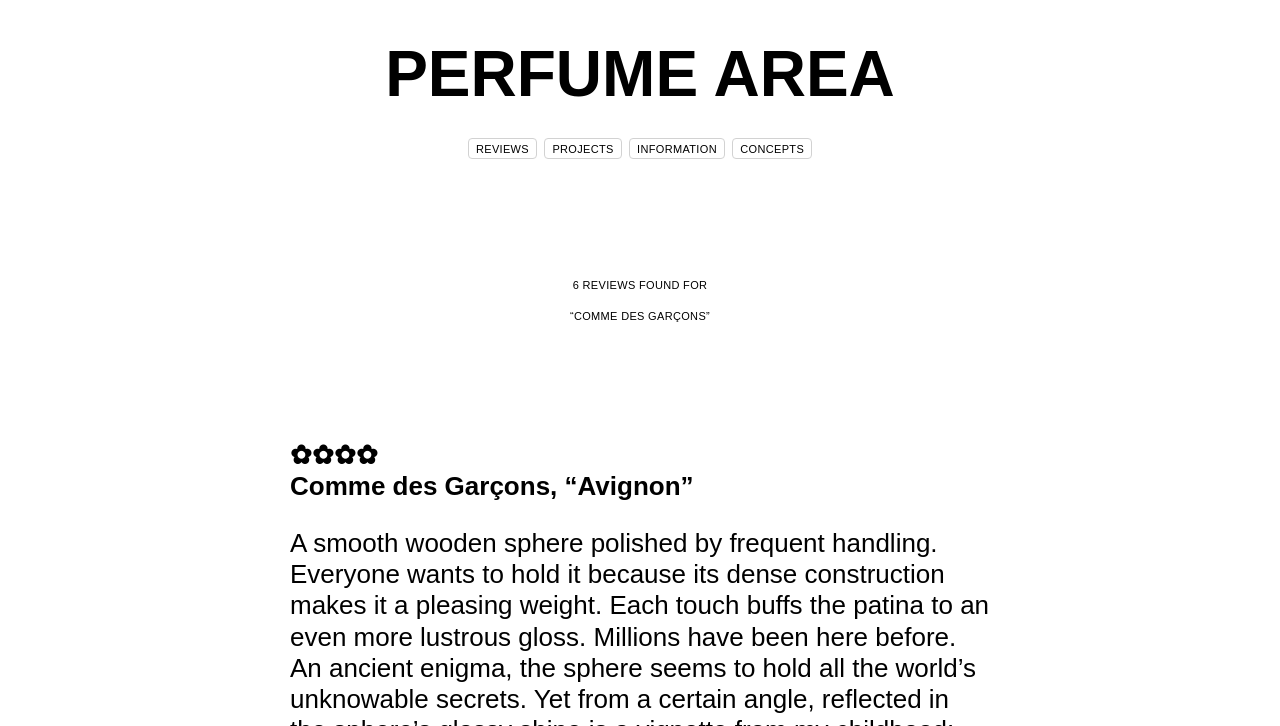How many navigation links are there?
Look at the image and construct a detailed response to the question.

I found the answer by looking at the link elements 'REVIEWS', 'PROJECTS', 'INFORMATION', and 'CONCEPTS' which are navigation links, and there are 4 of them.